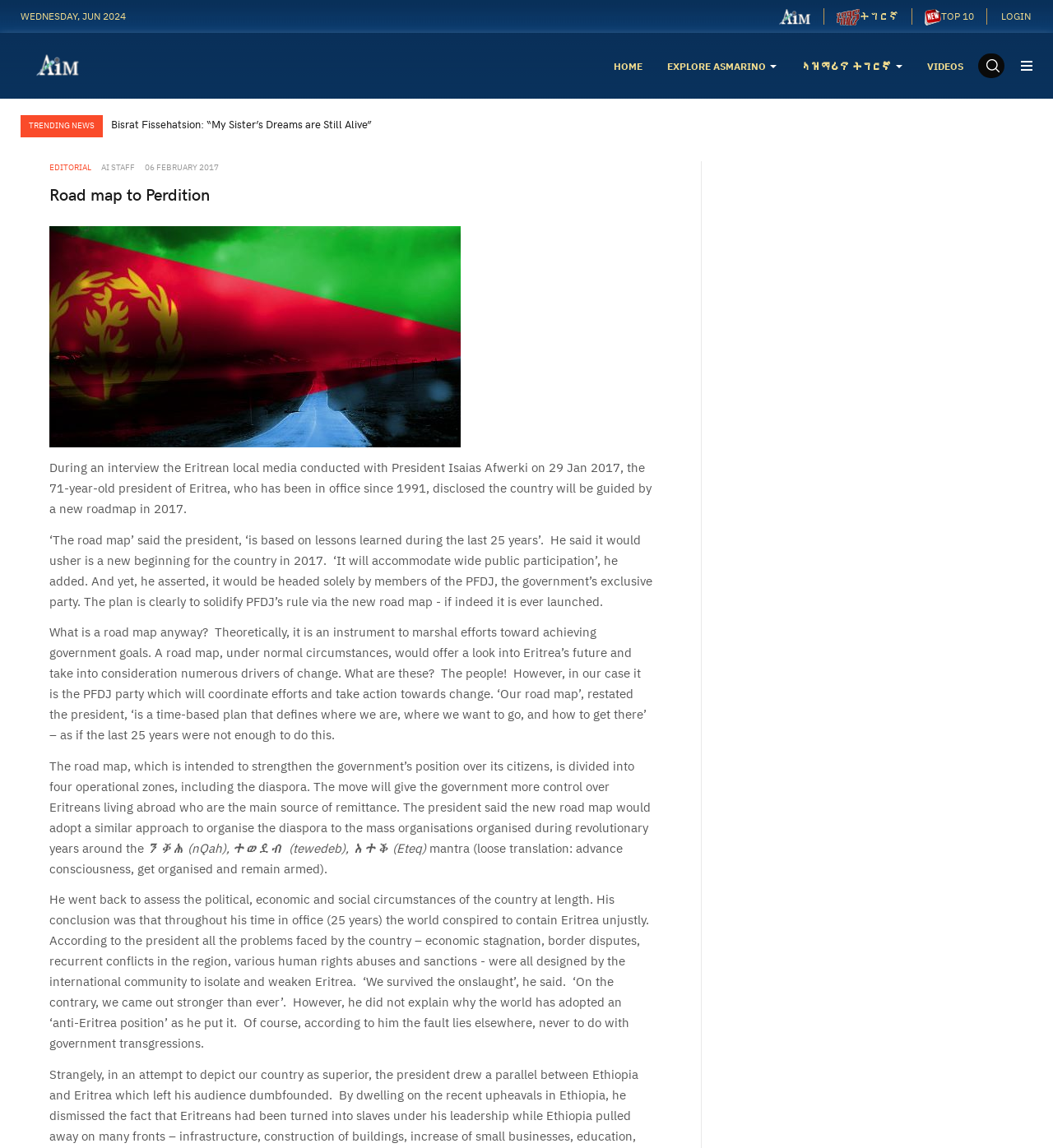Generate a comprehensive caption for the webpage you are viewing.

The webpage is a news article page with a title "Road map to Perdition" at the top. The page has a navigation menu at the top right corner with links to "HOME", "EXPLORE ASMARINO", "ኣዝማሪኖ ትግርኛ", "VIDEOS", and a search box. There is also a login button and a button with an icon at the top right corner.

Below the navigation menu, there is a section with a heading "TRENDING NEWS" and a news article with a title "Bisrat Fissehatsion: “My Sister’s Dreams are Still Alive”". The article has a description list with details about the editorial team and the date of publication.

The main content of the page is an article about the Eritrean government's new roadmap, which is divided into four operational zones, including the diaspora. The article quotes the president of Eritrea, Isaias Afwerki, who explained the roadmap's goals and objectives. The article also includes several paragraphs of text discussing the implications of the roadmap and the government's intentions.

On the right side of the page, there is an advertisement iframe. At the bottom of the page, there are several small text sections with Tigrinya script.

Overall, the webpage has a simple layout with a focus on the main news article and a few navigation elements at the top.